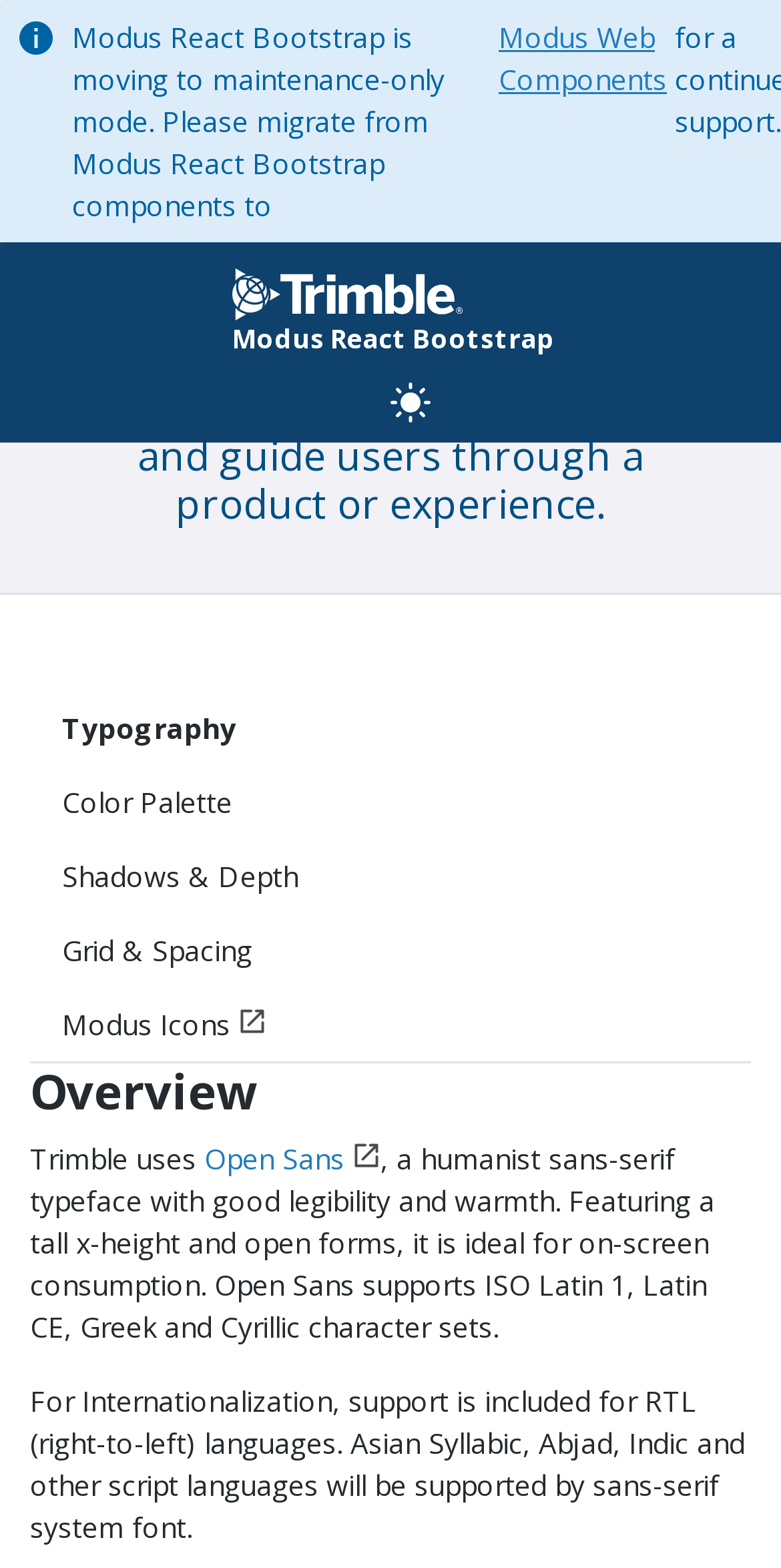Identify the coordinates of the bounding box for the element that must be clicked to accomplish the instruction: "click the link to Modus Web Components".

[0.628, 0.01, 0.864, 0.064]